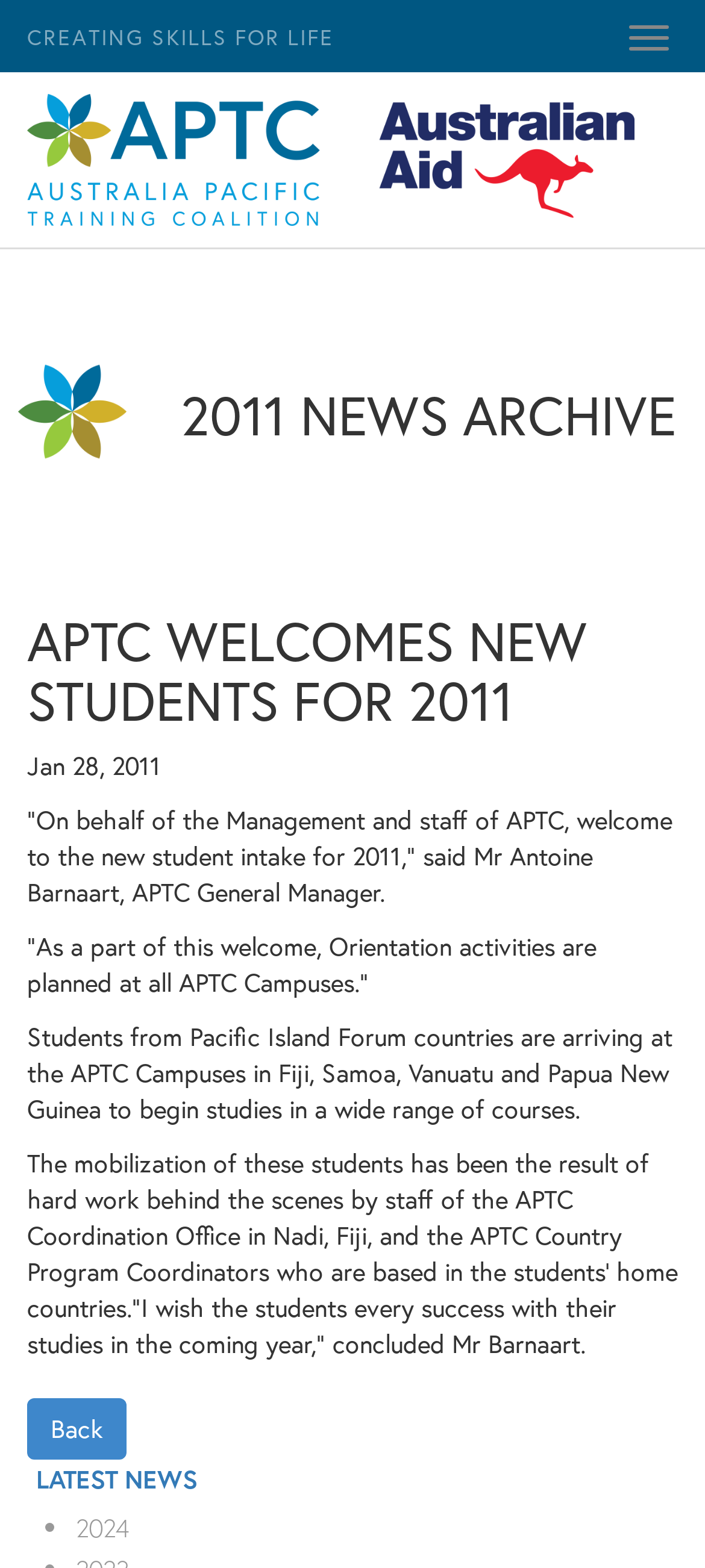What is the name of the organization?
Please look at the screenshot and answer in one word or a short phrase.

APTC